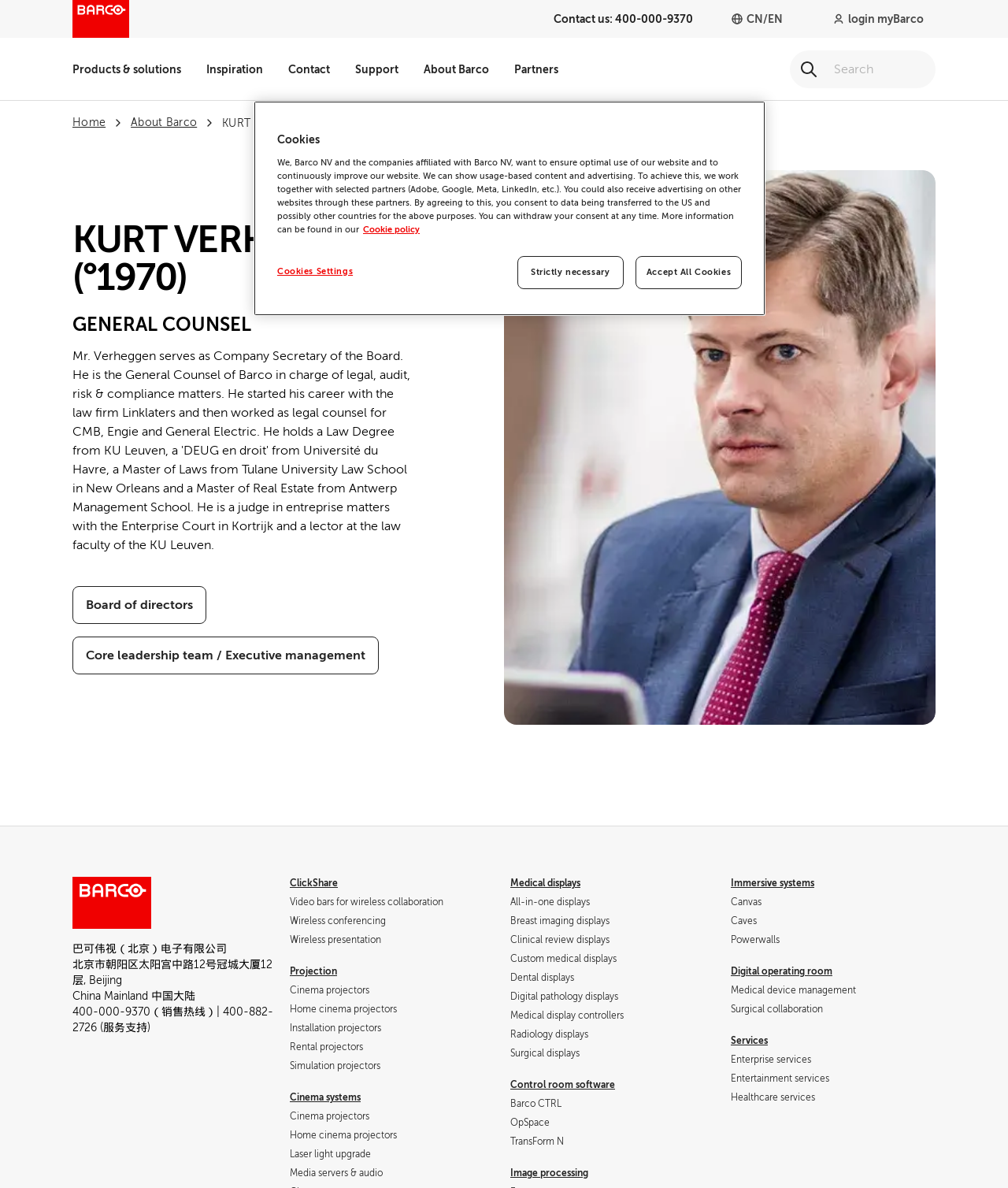Please determine the bounding box coordinates of the element to click in order to execute the following instruction: "Click the 'Products & solutions' link". The coordinates should be four float numbers between 0 and 1, specified as [left, top, right, bottom].

[0.072, 0.032, 0.18, 0.084]